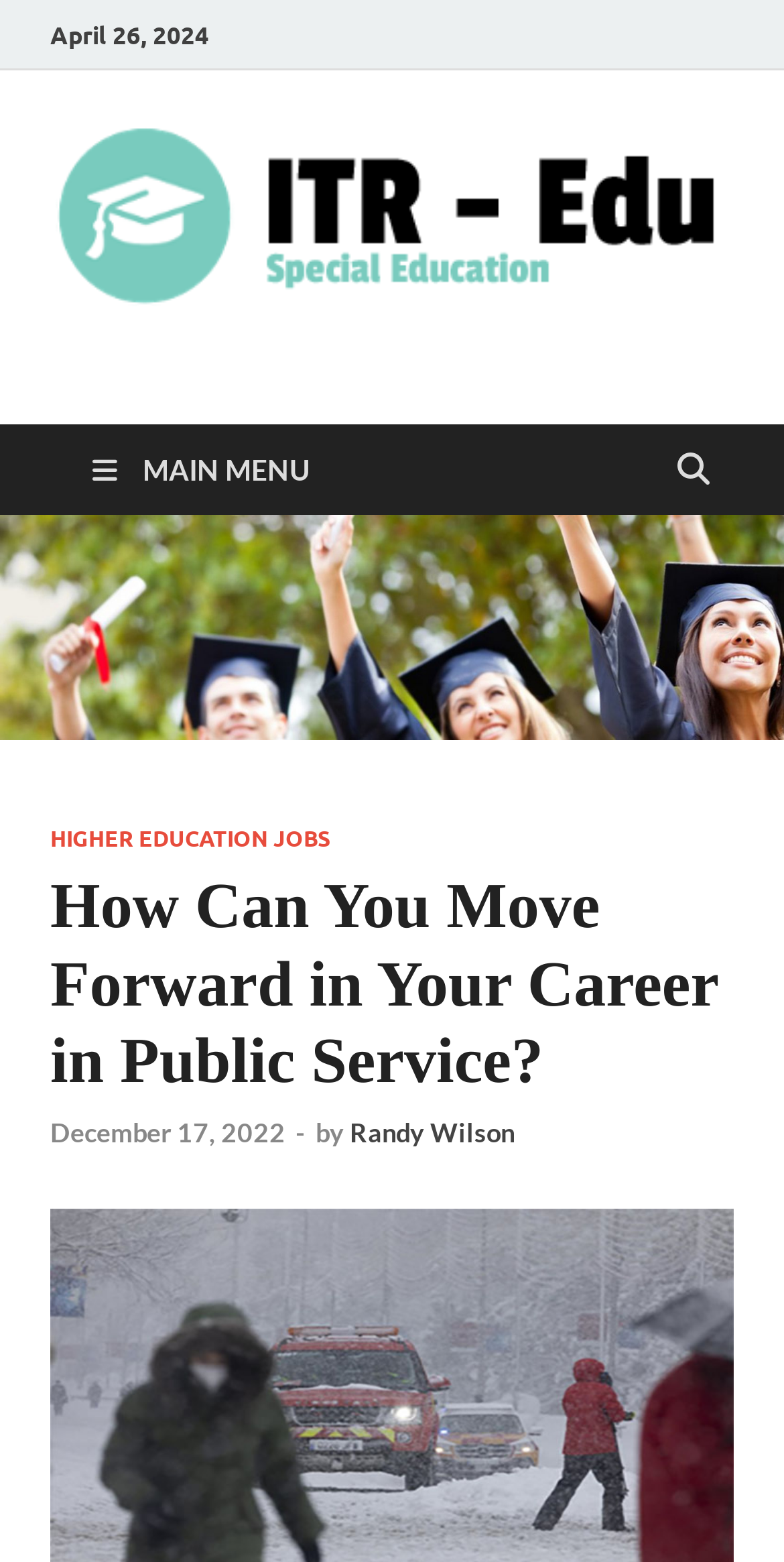What is the category of the article?
Refer to the image and give a detailed response to the question.

I found the category of the article by looking at the section that describes the article, where it says 'Special Education'. This is likely the topic or category that the article belongs to.